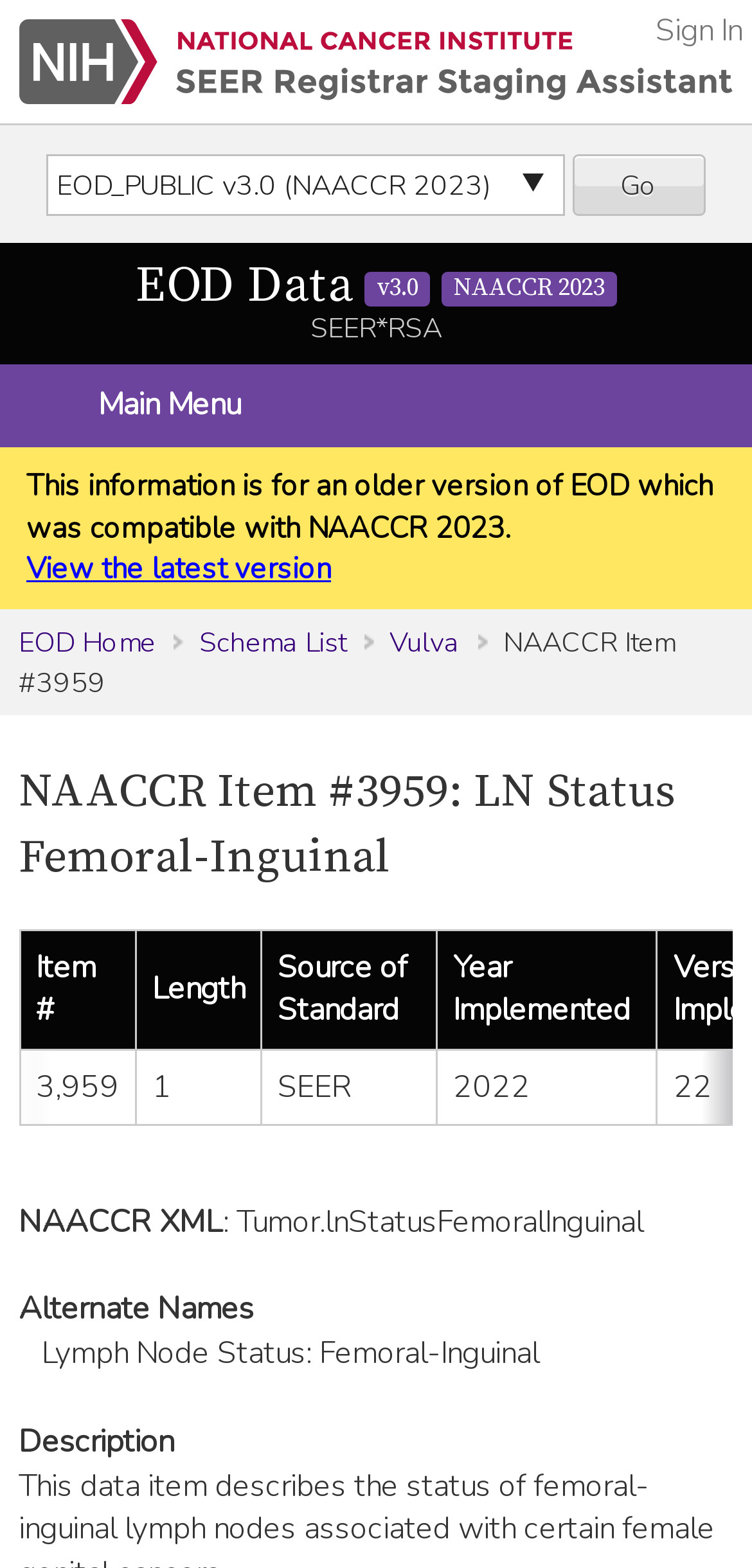Please identify the coordinates of the bounding box for the clickable region that will accomplish this instruction: "Click the 'Source link' button".

None